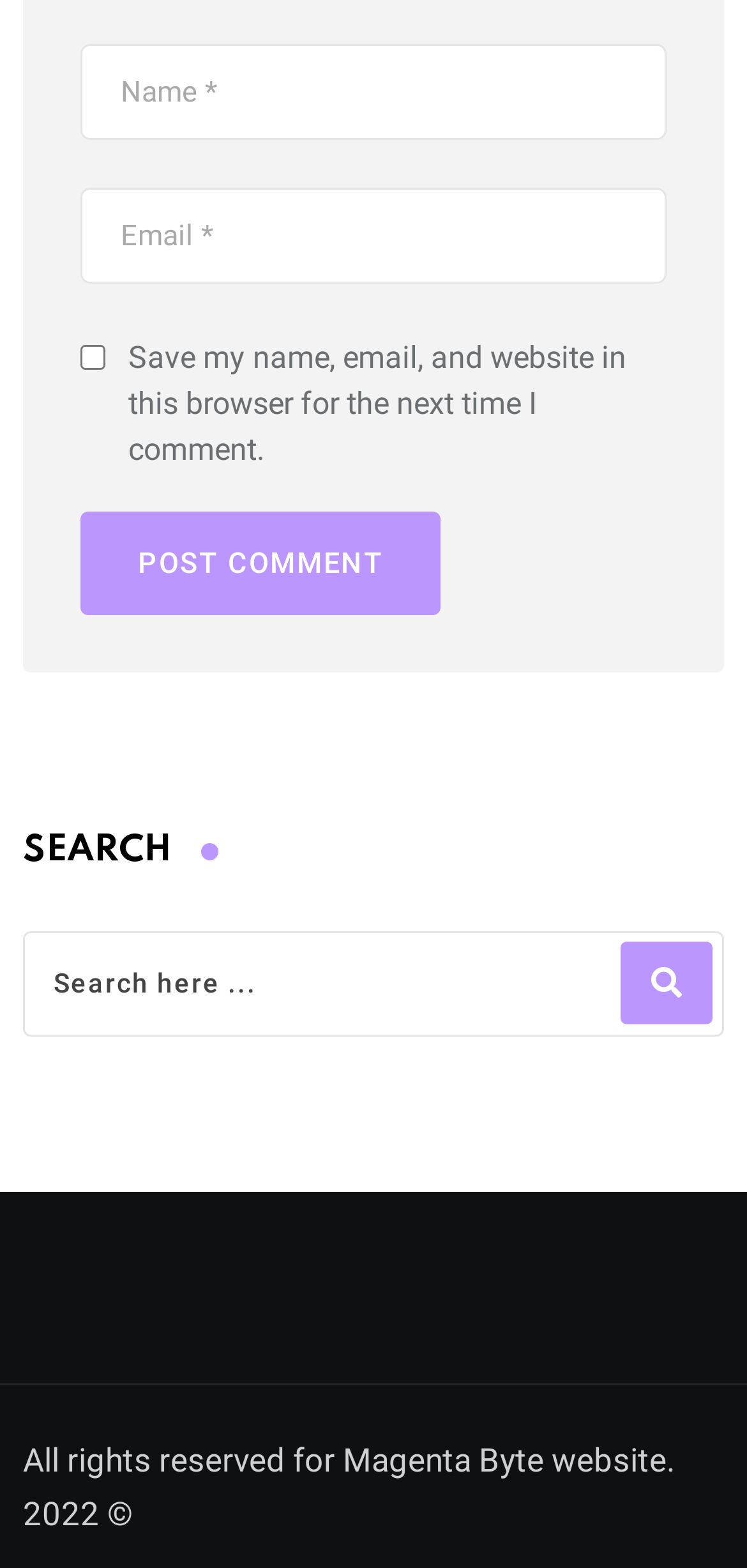Mark the bounding box of the element that matches the following description: "name="s" placeholder="Search here ..."".

[0.046, 0.601, 0.956, 0.654]